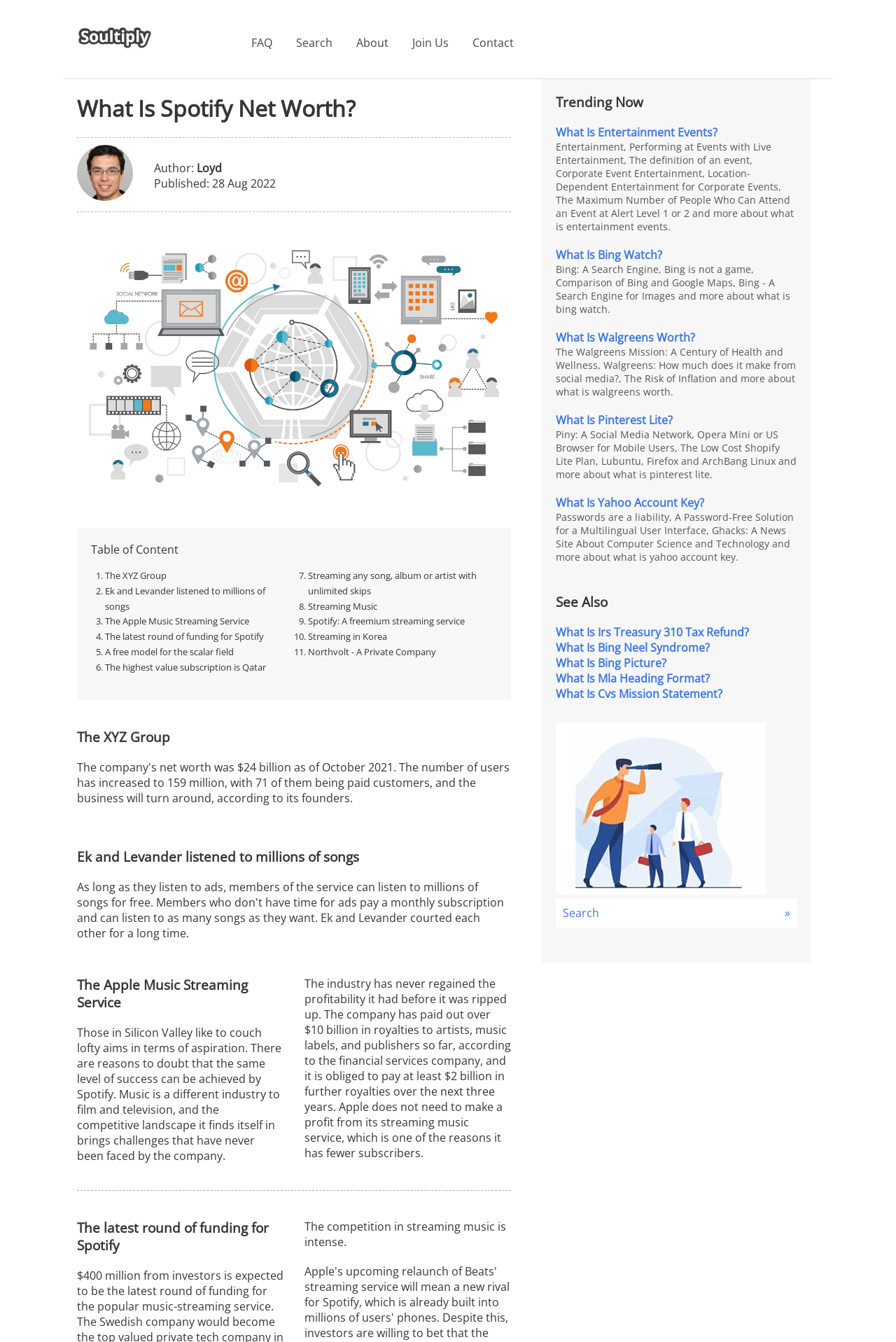Please identify the bounding box coordinates of the element on the webpage that should be clicked to follow this instruction: "Read about 'The XYZ Group'". The bounding box coordinates should be given as four float numbers between 0 and 1, formatted as [left, top, right, bottom].

[0.086, 0.543, 0.57, 0.556]